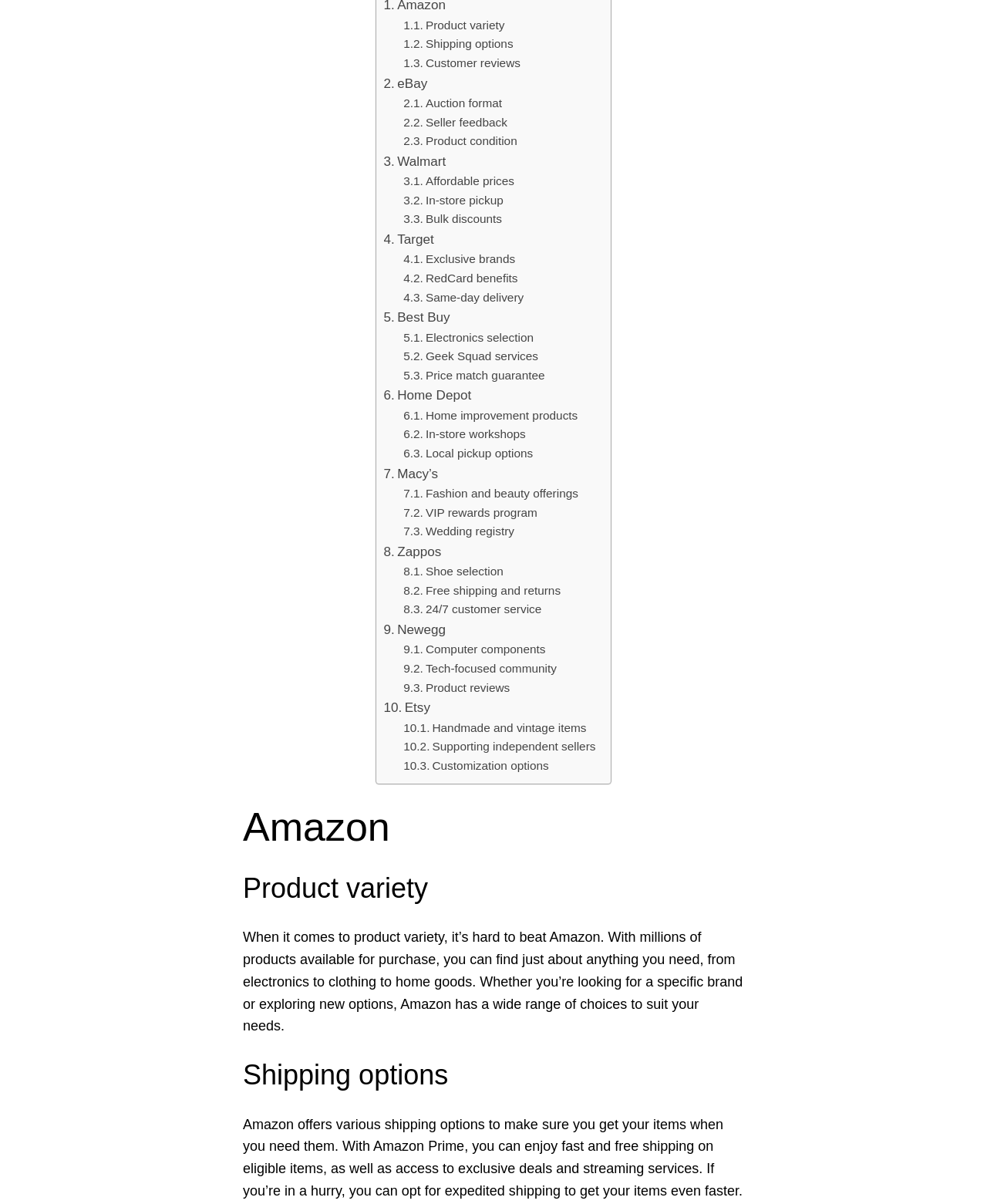Please identify the bounding box coordinates of the element on the webpage that should be clicked to follow this instruction: "Enter email". The bounding box coordinates should be given as four float numbers between 0 and 1, formatted as [left, top, right, bottom].

None